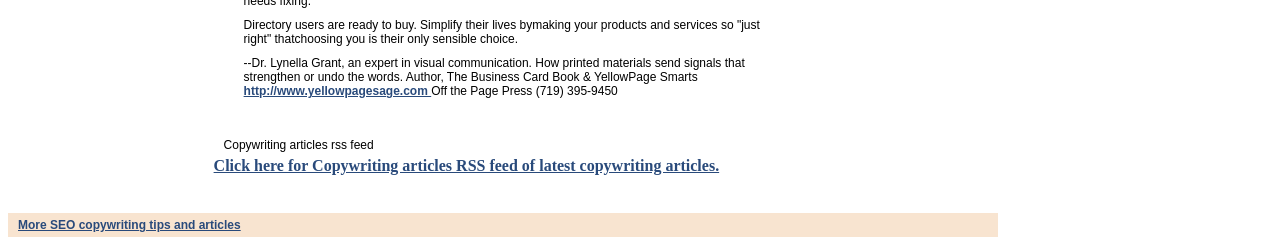Answer the question below in one word or phrase:
What is the author of 'The Business Card Book'?

Dr. Lynella Grant